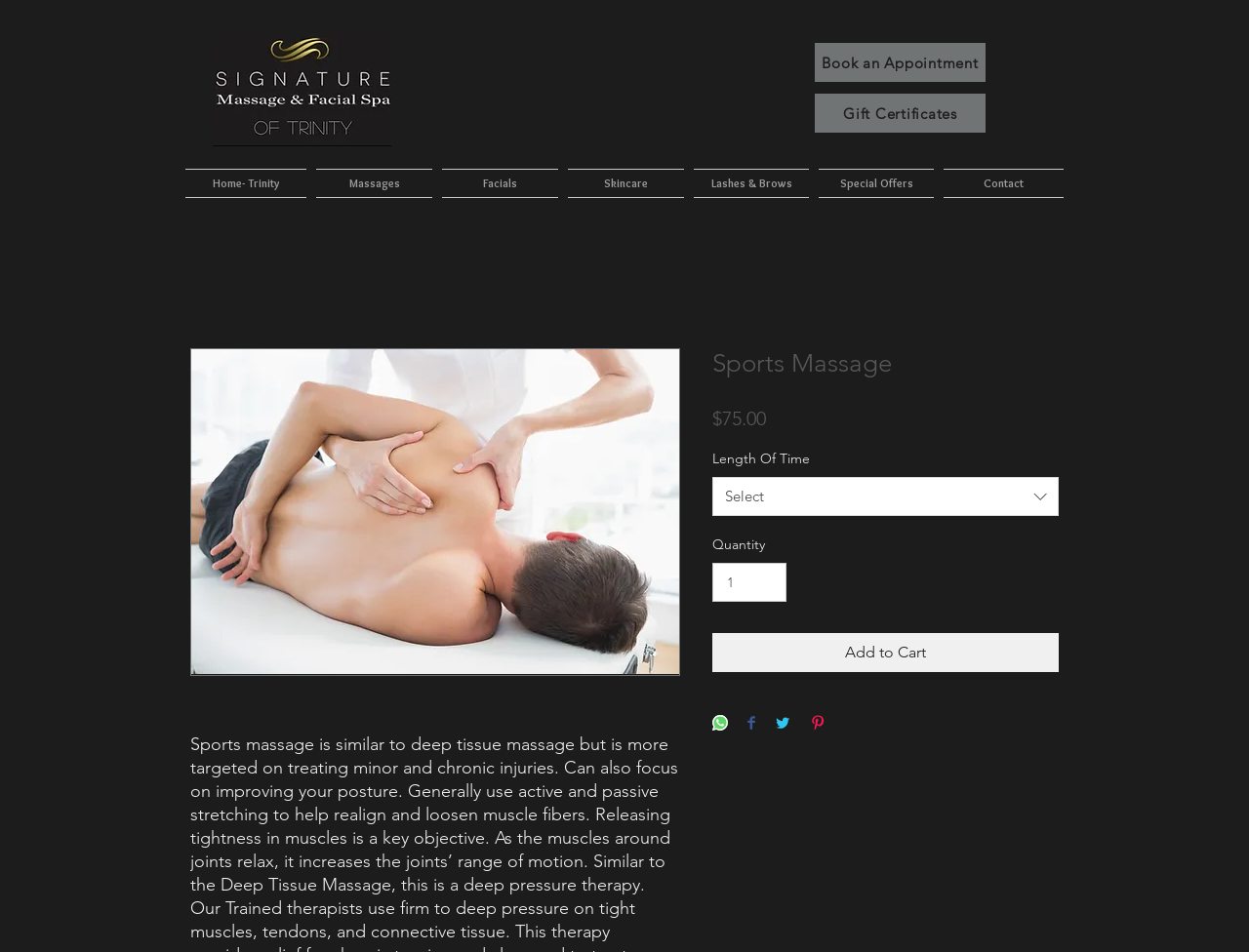What is the purpose of the 'Add to Cart' button?
Refer to the image and provide a thorough answer to the question.

I inferred the answer by looking at the button element with the text 'Add to Cart' which is located below the massage details, and assuming that its purpose is to add the massage to the cart for further processing.